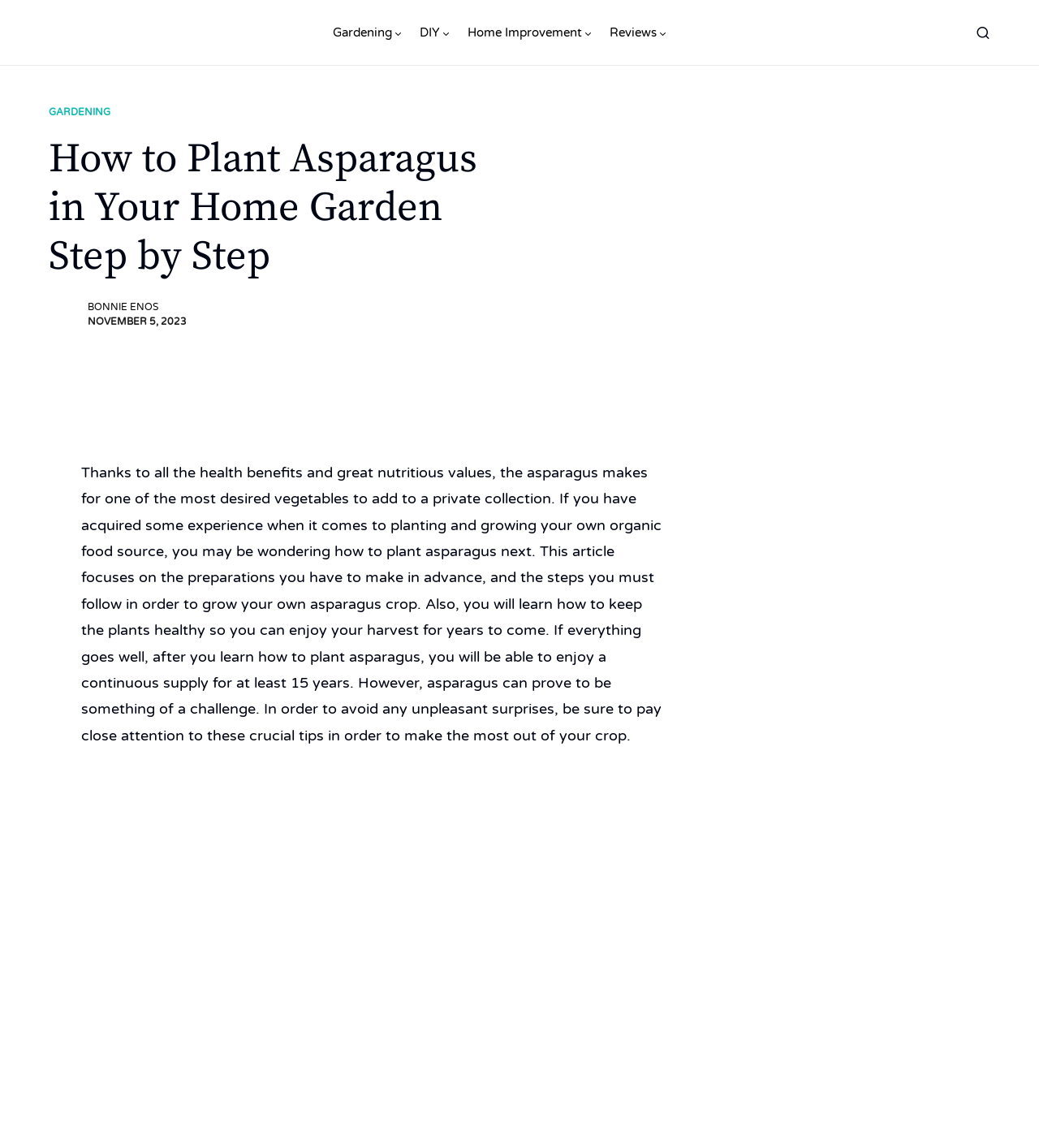Provide a single word or phrase to answer the given question: 
How long can asparagus crops last?

At least 15 years